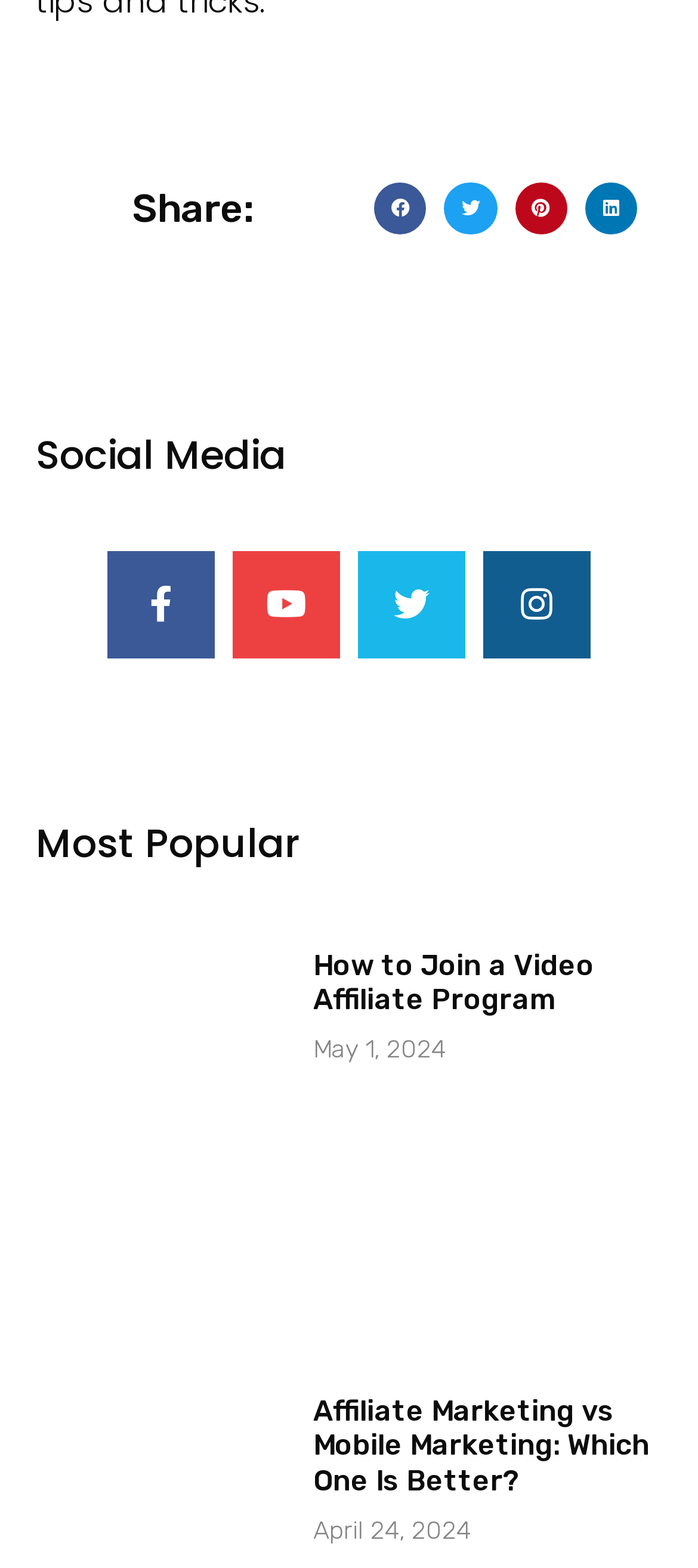Please provide the bounding box coordinates for the element that needs to be clicked to perform the following instruction: "Read 'How to Join a Video Affiliate Program'". The coordinates should be given as four float numbers between 0 and 1, i.e., [left, top, right, bottom].

[0.051, 0.605, 0.41, 0.855]